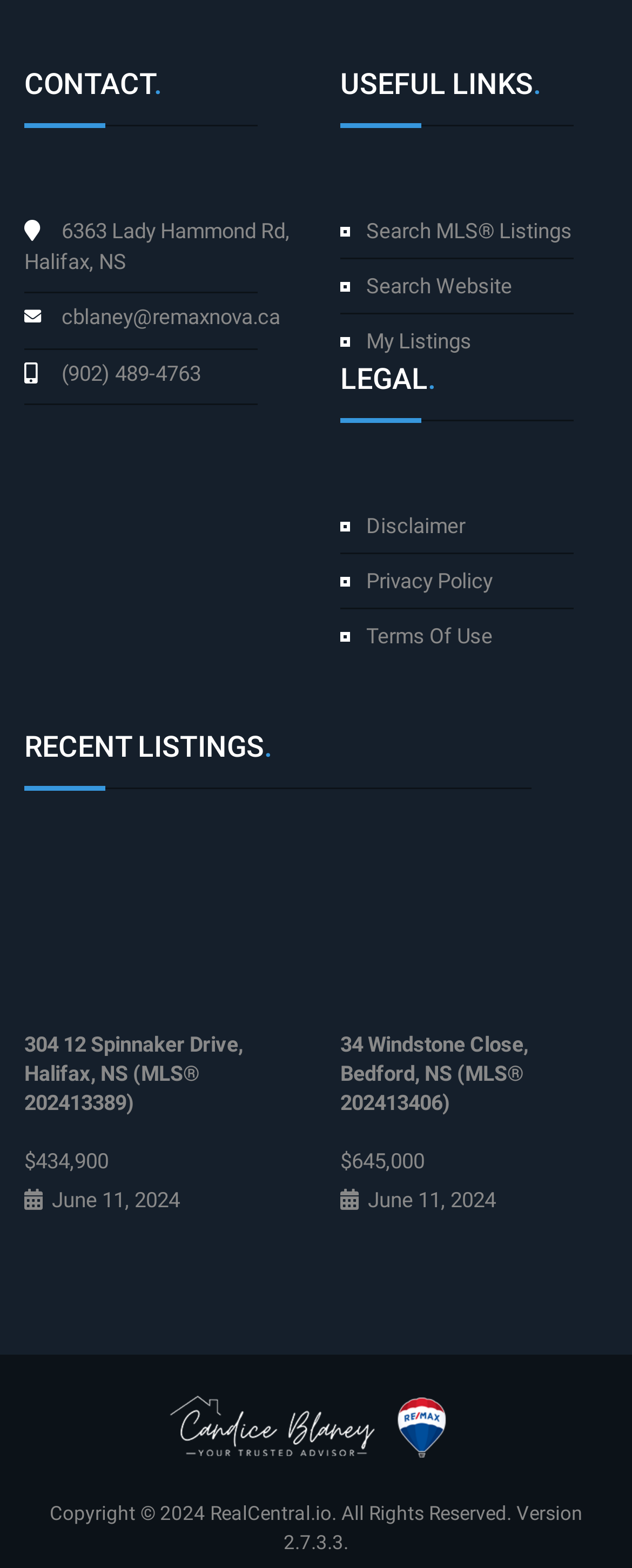Specify the bounding box coordinates of the area to click in order to follow the given instruction: "Search MLS listings."

[0.579, 0.139, 0.905, 0.155]